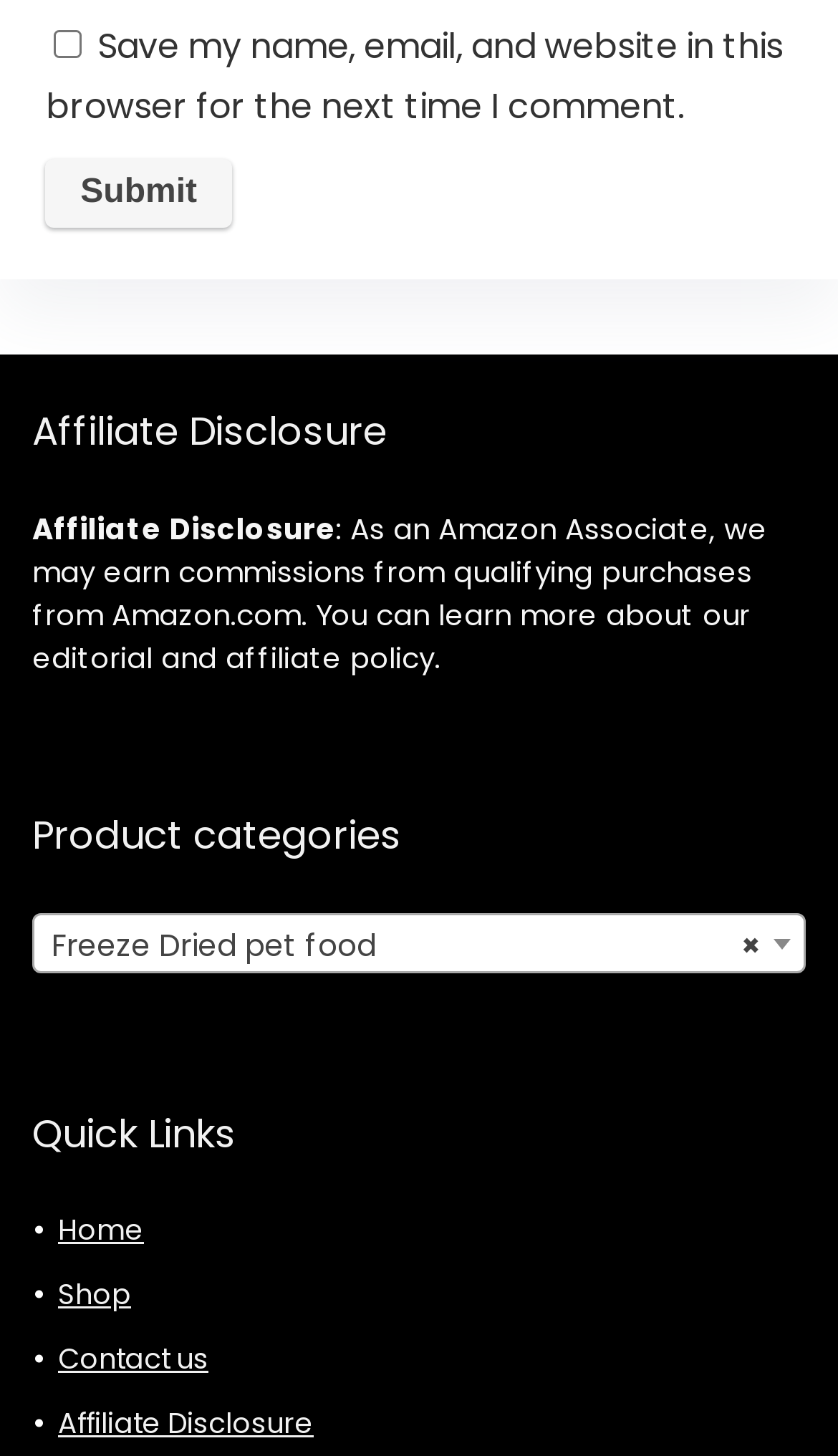What is the affiliate policy about?
Examine the image and provide an in-depth answer to the question.

The affiliate policy is mentioned in the 'Affiliate Disclosure' section, which states that as an Amazon Associate, the website may earn commissions from qualifying purchases from Amazon.com.